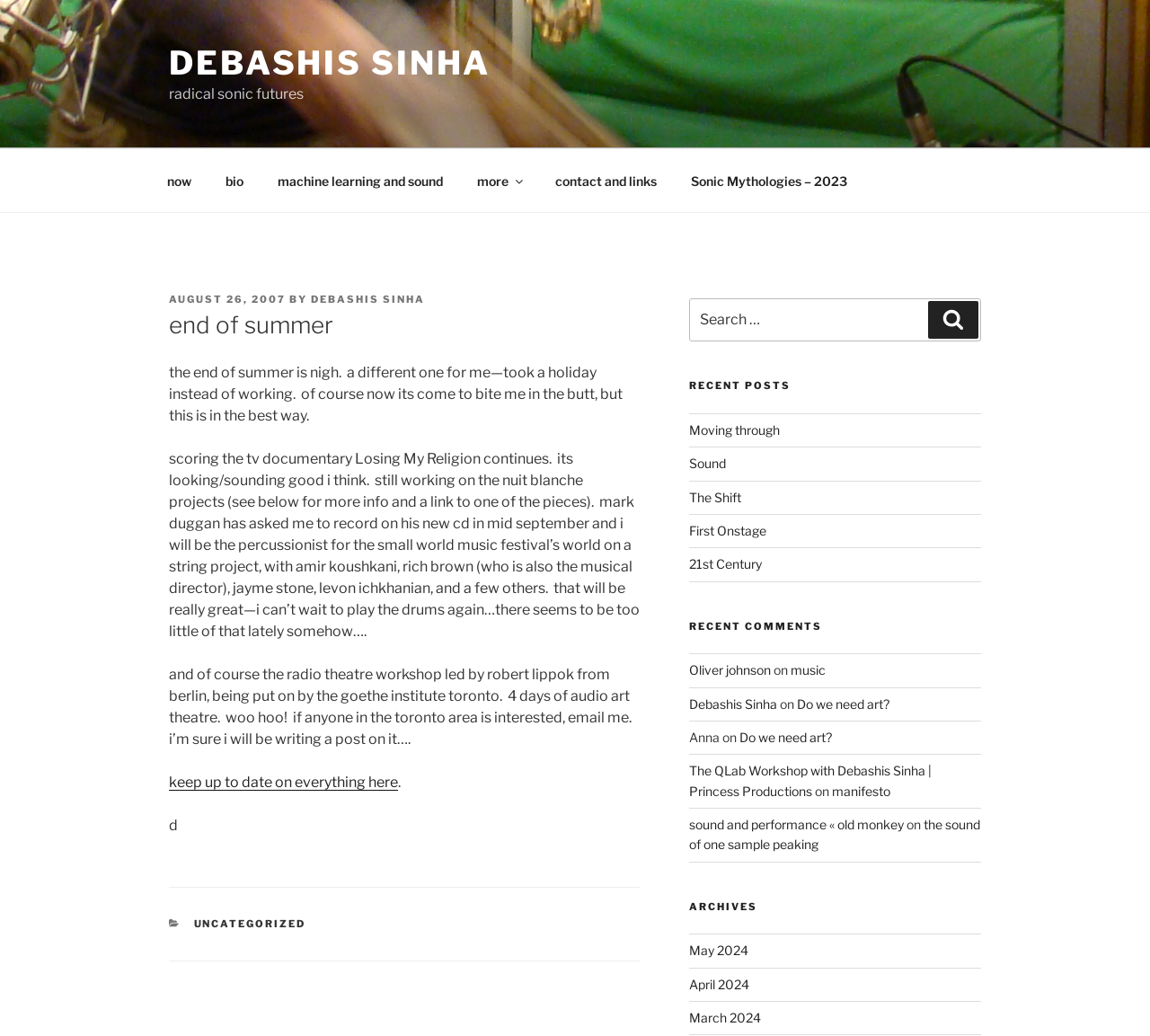Please determine the bounding box coordinates of the element's region to click in order to carry out the following instruction: "read the 'end of summer' post". The coordinates should be four float numbers between 0 and 1, i.e., [left, top, right, bottom].

[0.147, 0.299, 0.556, 0.33]